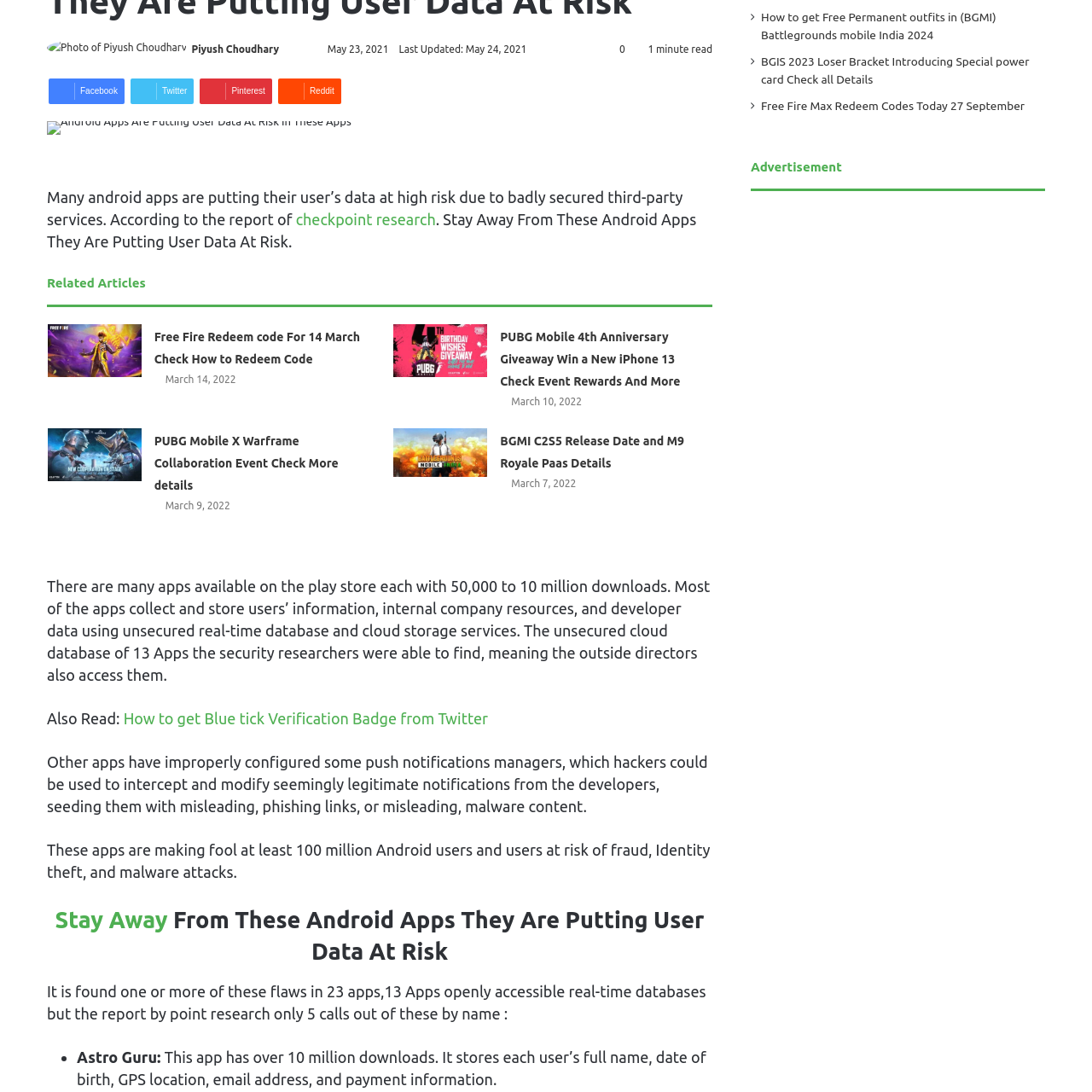Please review the image enclosed by the red bounding box and give a detailed answer to the following question, utilizing the information from the visual: What is the topic of the article?

The article is about the risks associated with Android applications and user data security, as indicated by the context surrounding the photo of Piyush Choudhary, which suggests a focus on this critical issue.